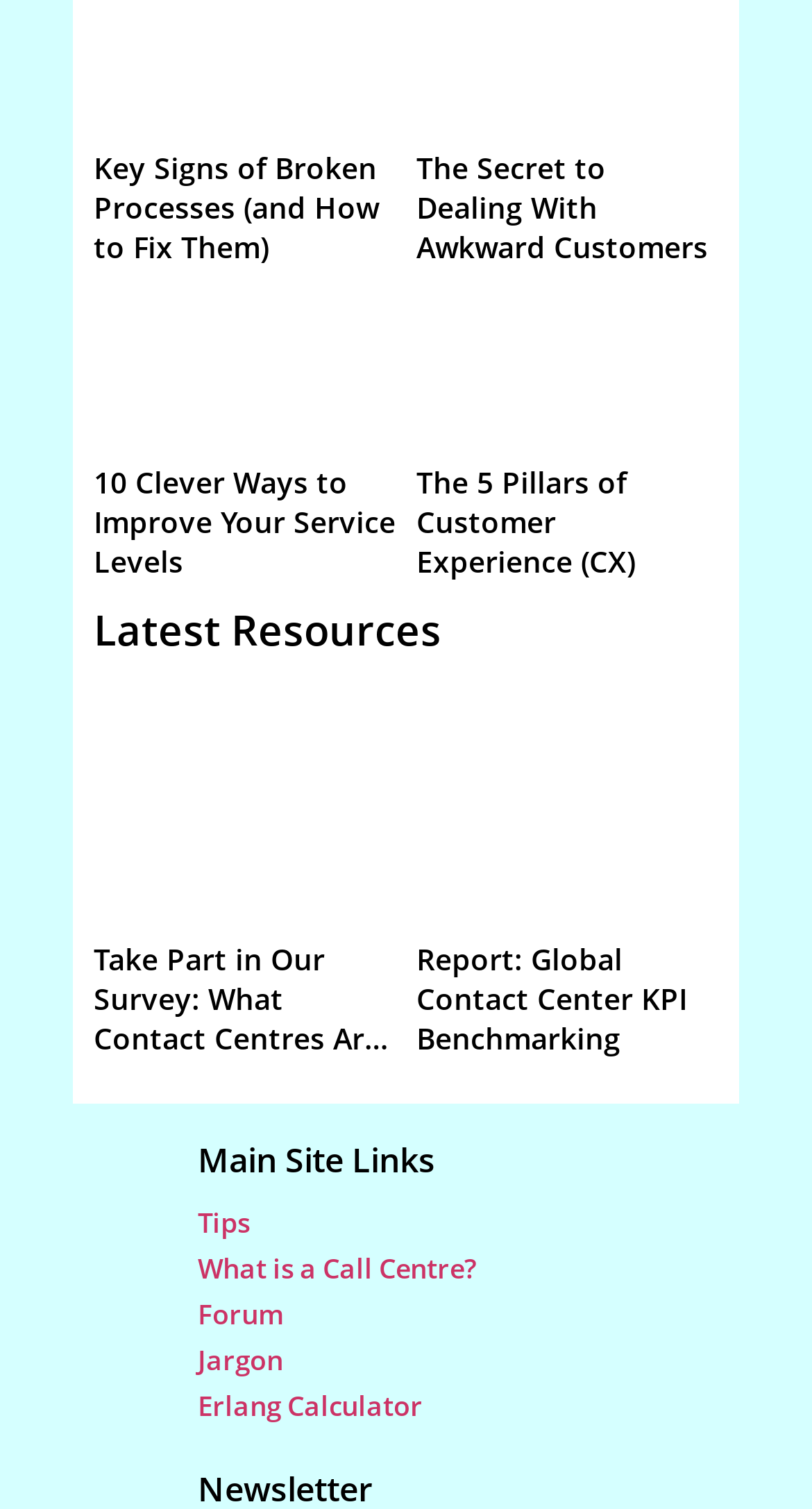Given the following UI element description: "What is a Call Centre?", find the bounding box coordinates in the webpage screenshot.

[0.244, 0.828, 0.587, 0.853]